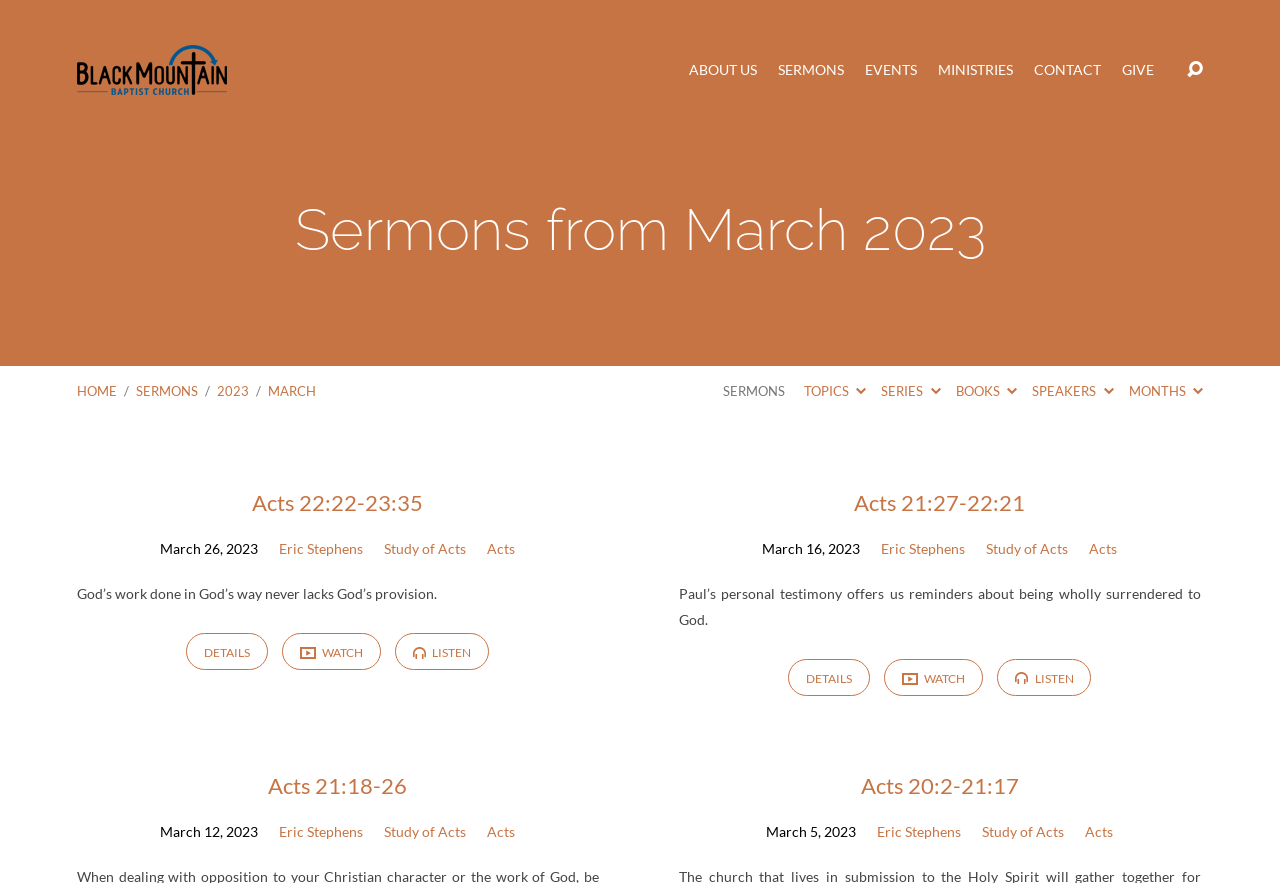Please respond to the question with a concise word or phrase:
How many sermons are listed on this webpage?

4